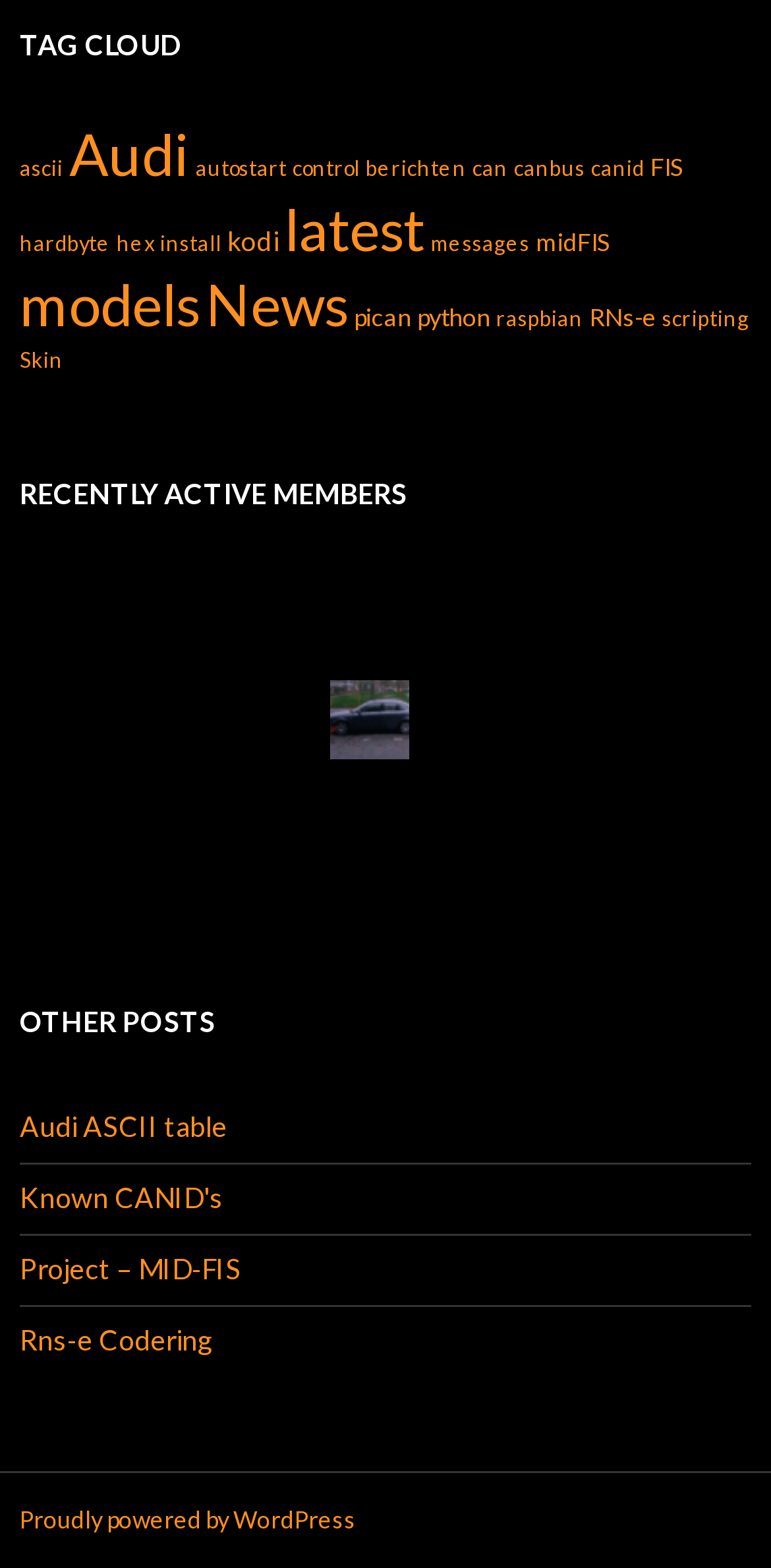Locate the bounding box coordinates of the clickable area to execute the instruction: "Explore the 'models' category". Provide the coordinates as four float numbers between 0 and 1, represented as [left, top, right, bottom].

[0.026, 0.171, 0.259, 0.215]